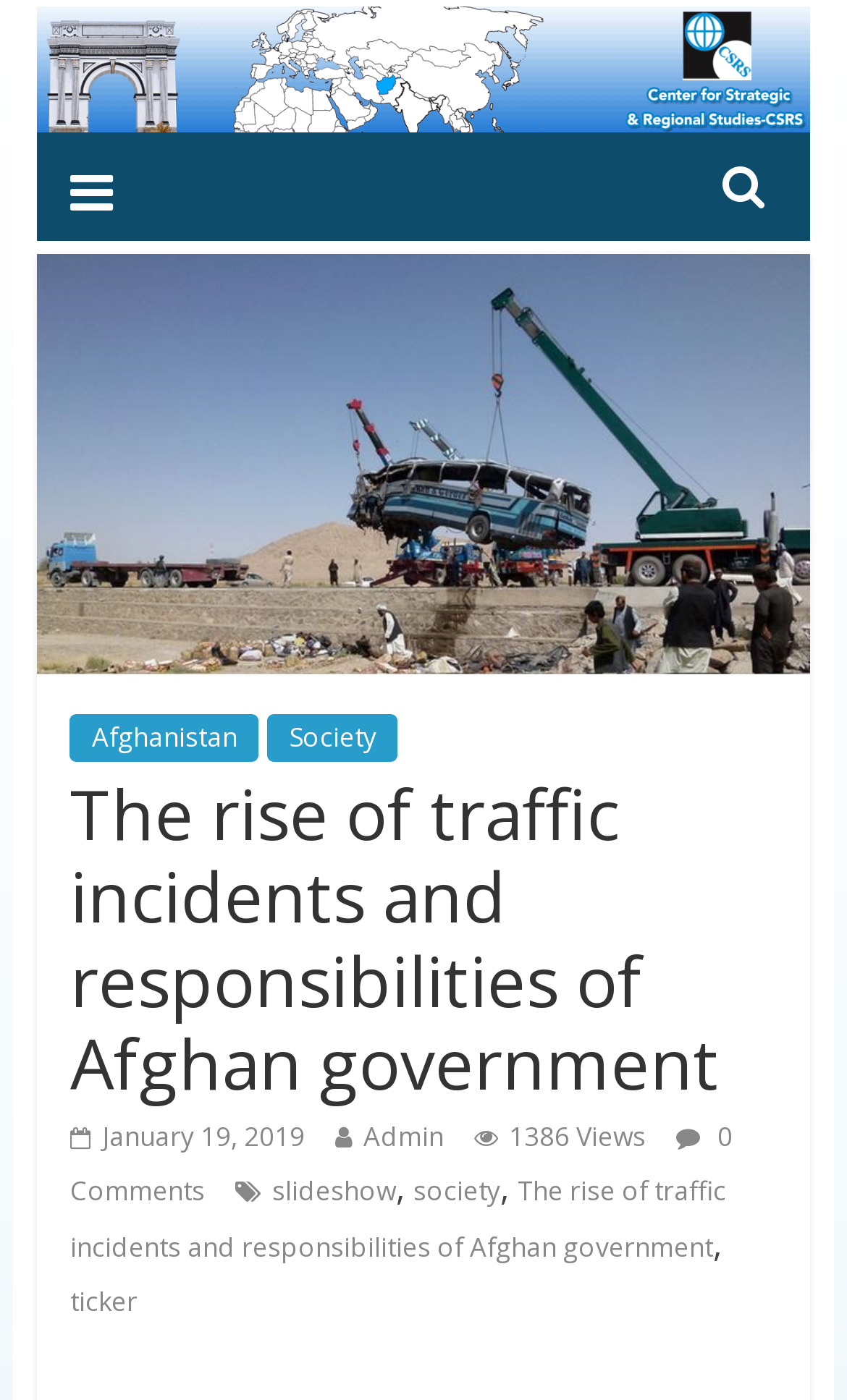Present a detailed account of what is displayed on the webpage.

The webpage appears to be an article or blog post discussing the rise of traffic incidents and the responsibilities of the Afghan government. At the top, there is a logo or icon of "CSRS En" accompanied by a link with the same text. Below this, there are three links: "Afghanistan", "Society", and a separator character.

The main heading of the article, "The rise of traffic incidents and responsibilities of Afghan government", is prominently displayed in the middle of the page. Above this heading, there is a link to the website's homepage or main page.

On the right side of the page, there is a section with metadata about the article, including the date "January 19, 2019", the author "Admin", and the number of views "1386 Views". There is also a link to leave a comment, currently showing "0 Comments".

Below the main heading, there are several links and categories related to the article, including "slideshow", "society", and "ticker". The article's title is repeated as a link at the bottom of the page. Overall, the webpage has a simple and organized layout, with clear headings and concise text.